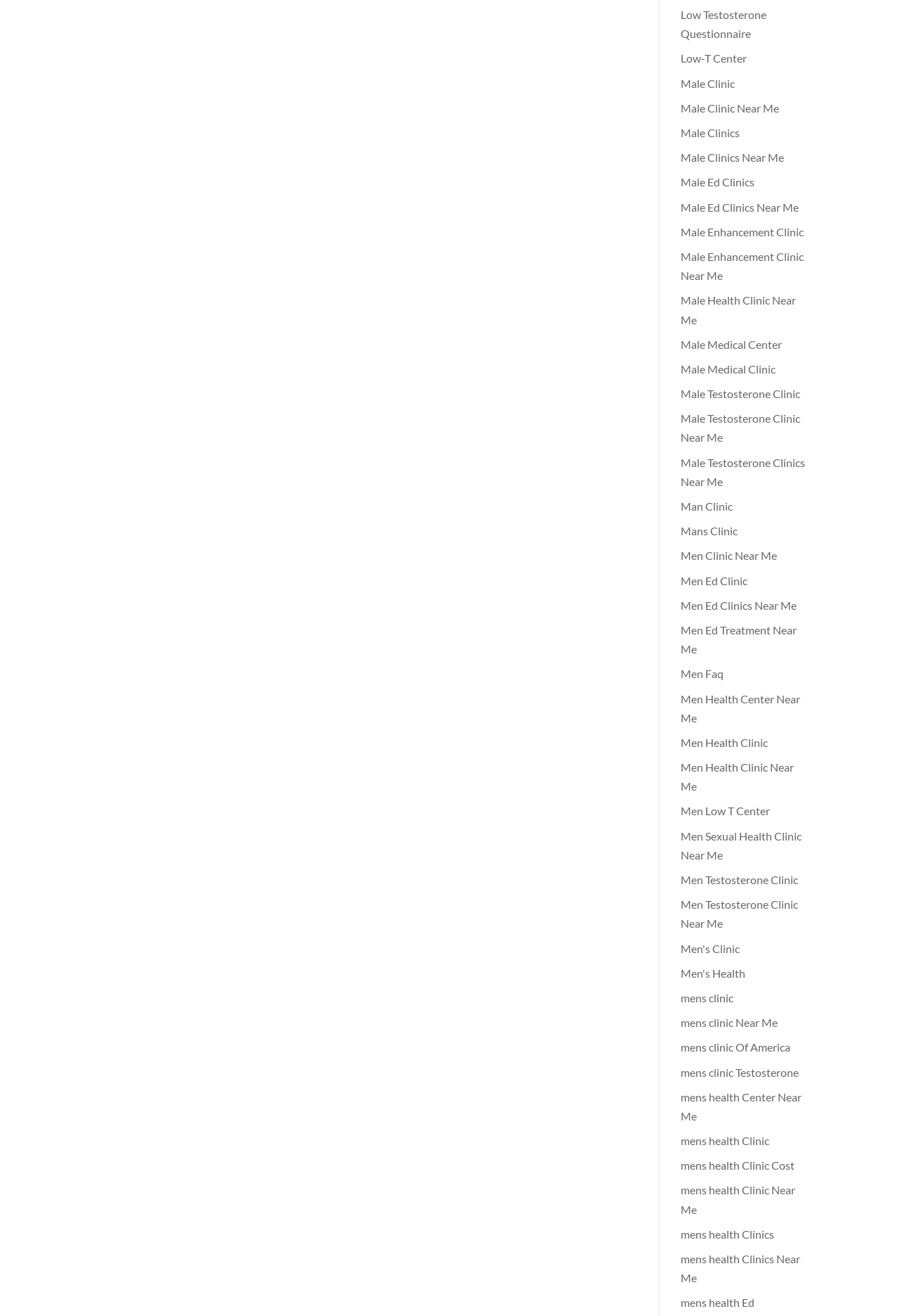Are there any links related to FAQs?
Using the details from the image, give an elaborate explanation to answer the question.

By searching through the link texts, I found a link with the text 'Men Faq'. This suggests that the webpage provides a FAQ section for users, which may contain answers to common questions related to male health and wellness.